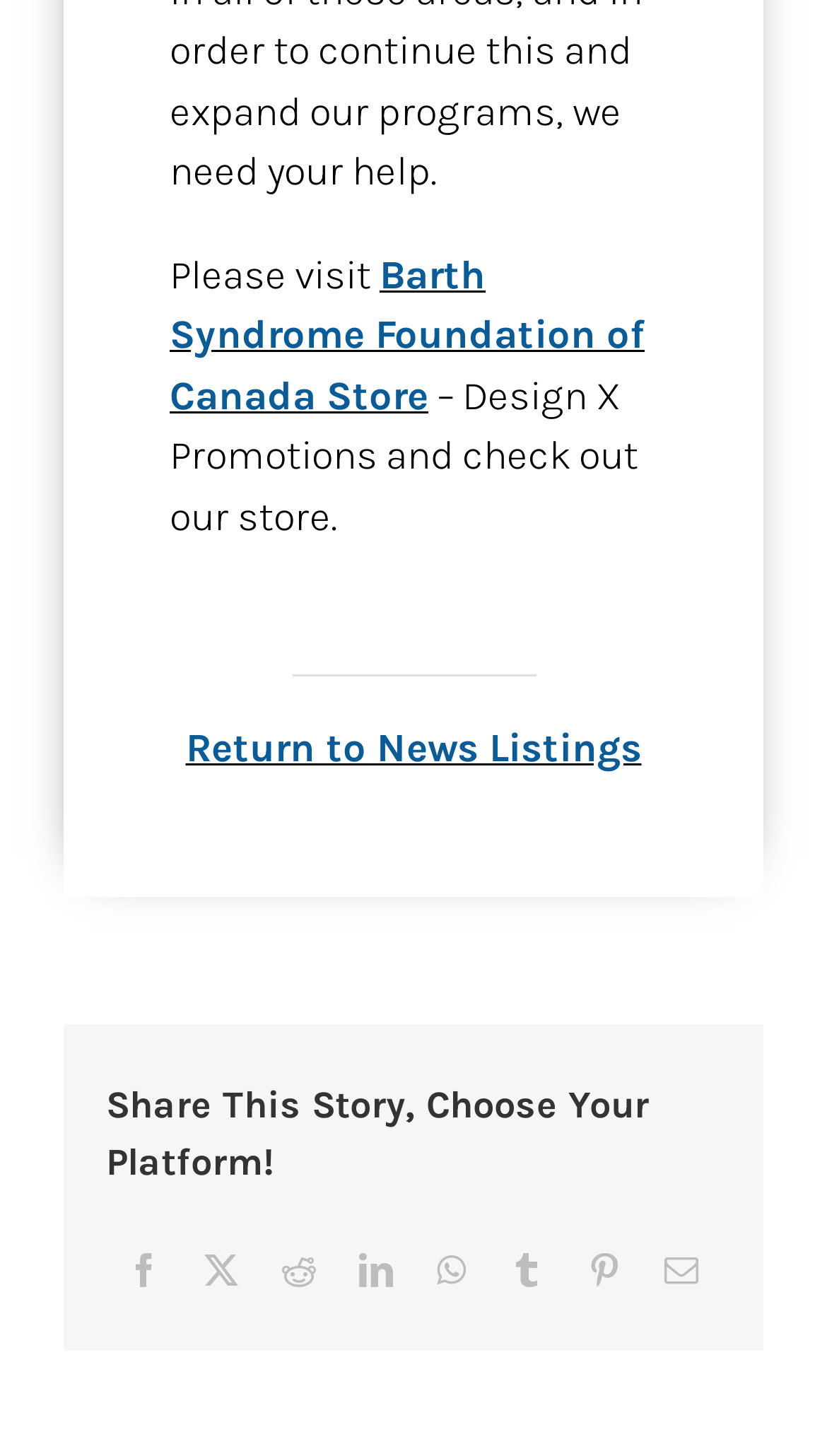Respond with a single word or phrase for the following question: 
What is the text above the social media platforms?

Share This Story, Choose Your Platform!